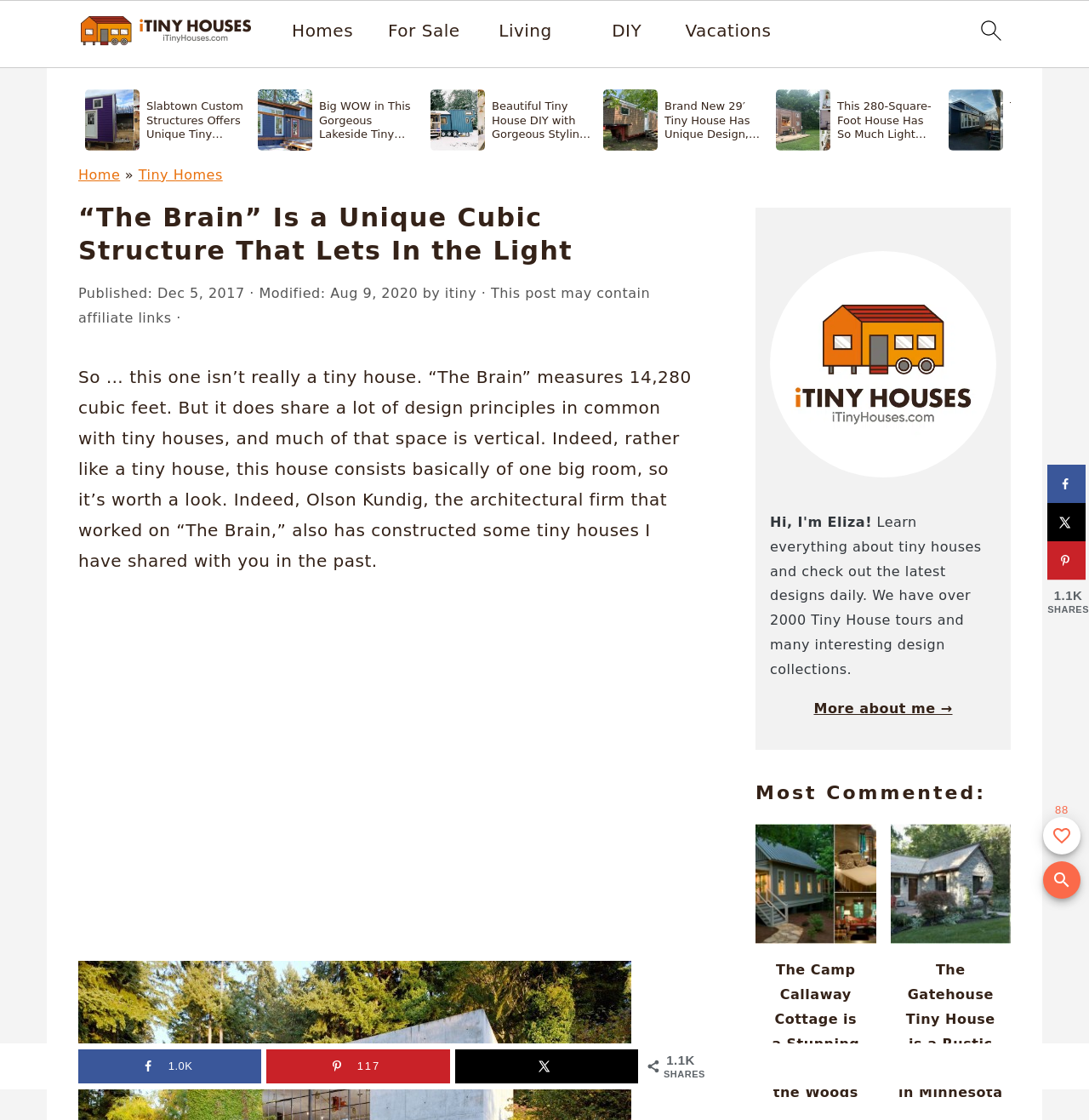What is the architectural firm that worked on 'The Brain'?
Provide an in-depth and detailed explanation in response to the question.

The question is asking about the architectural firm that worked on 'The Brain'. By analyzing the webpage content, we can find the answer in the sentence 'Indeed, Olson Kundig, the architectural firm that worked on “The Brain,” also has constructed some tiny houses I have shared with you in the past.'.